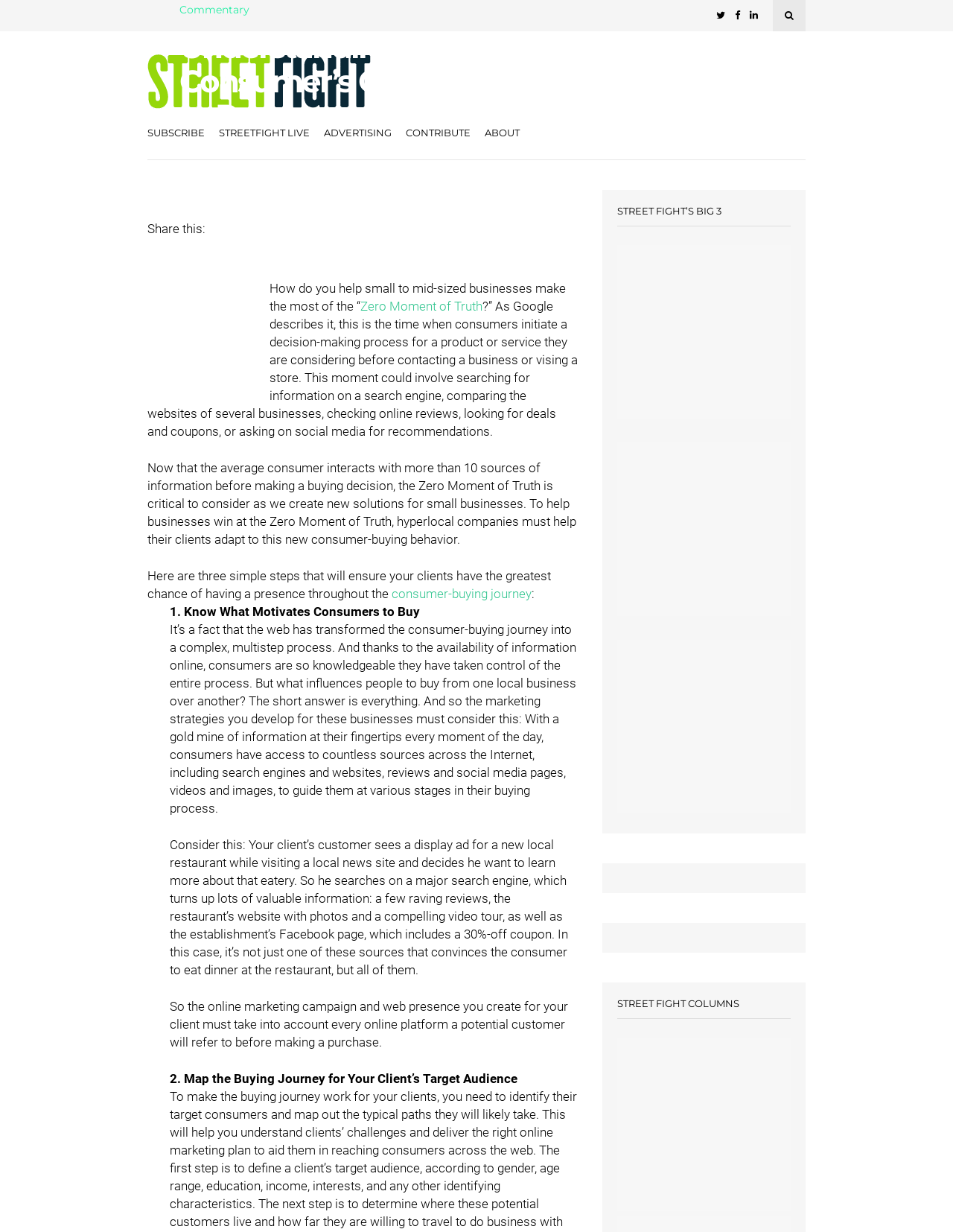Highlight the bounding box coordinates of the region I should click on to meet the following instruction: "Click the 'SUBSCRIBE' link".

[0.155, 0.088, 0.215, 0.13]